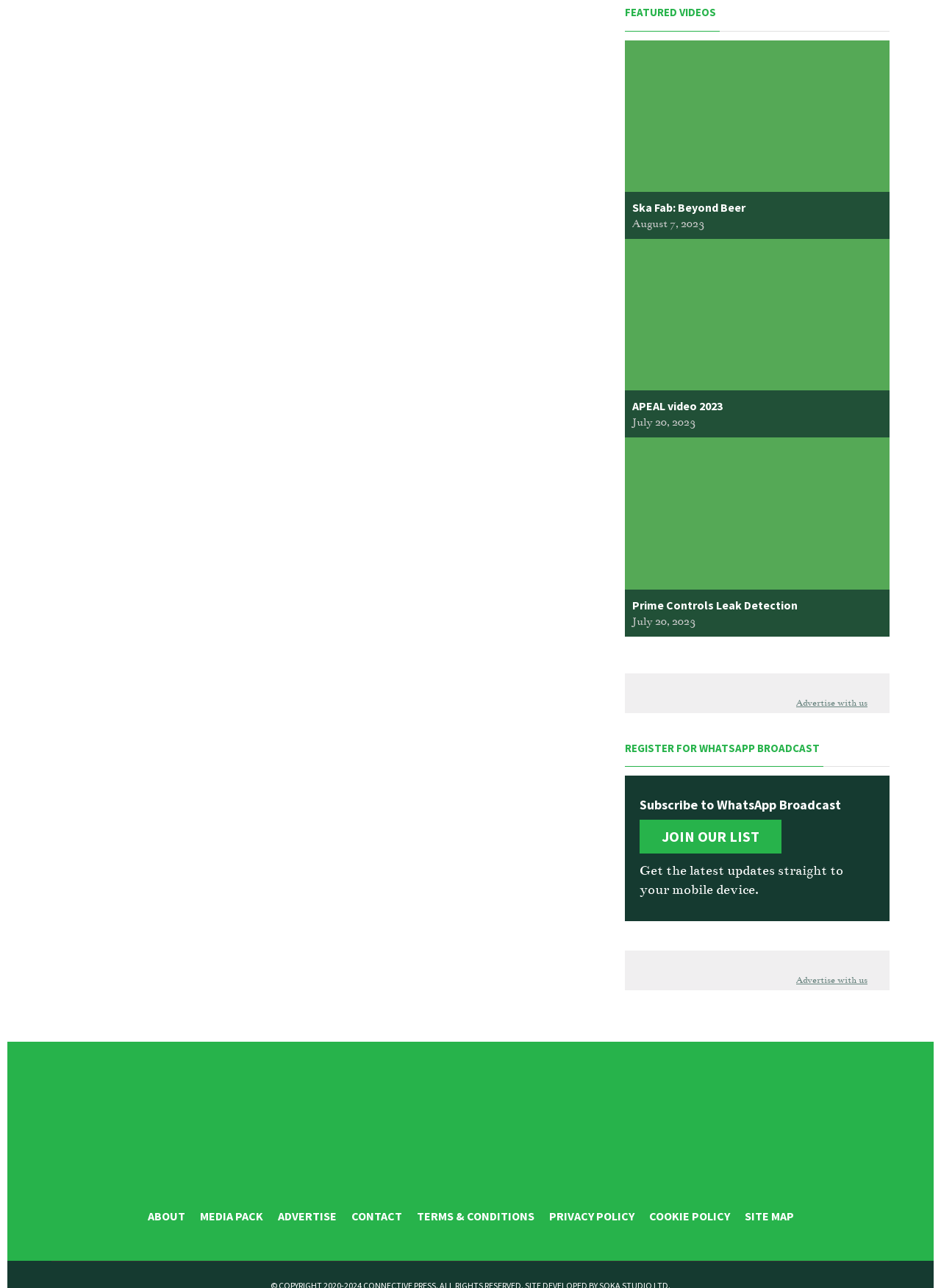Please specify the bounding box coordinates of the area that should be clicked to accomplish the following instruction: "Subscribe to WhatsApp Broadcast". The coordinates should consist of four float numbers between 0 and 1, i.e., [left, top, right, bottom].

[0.68, 0.619, 0.93, 0.631]